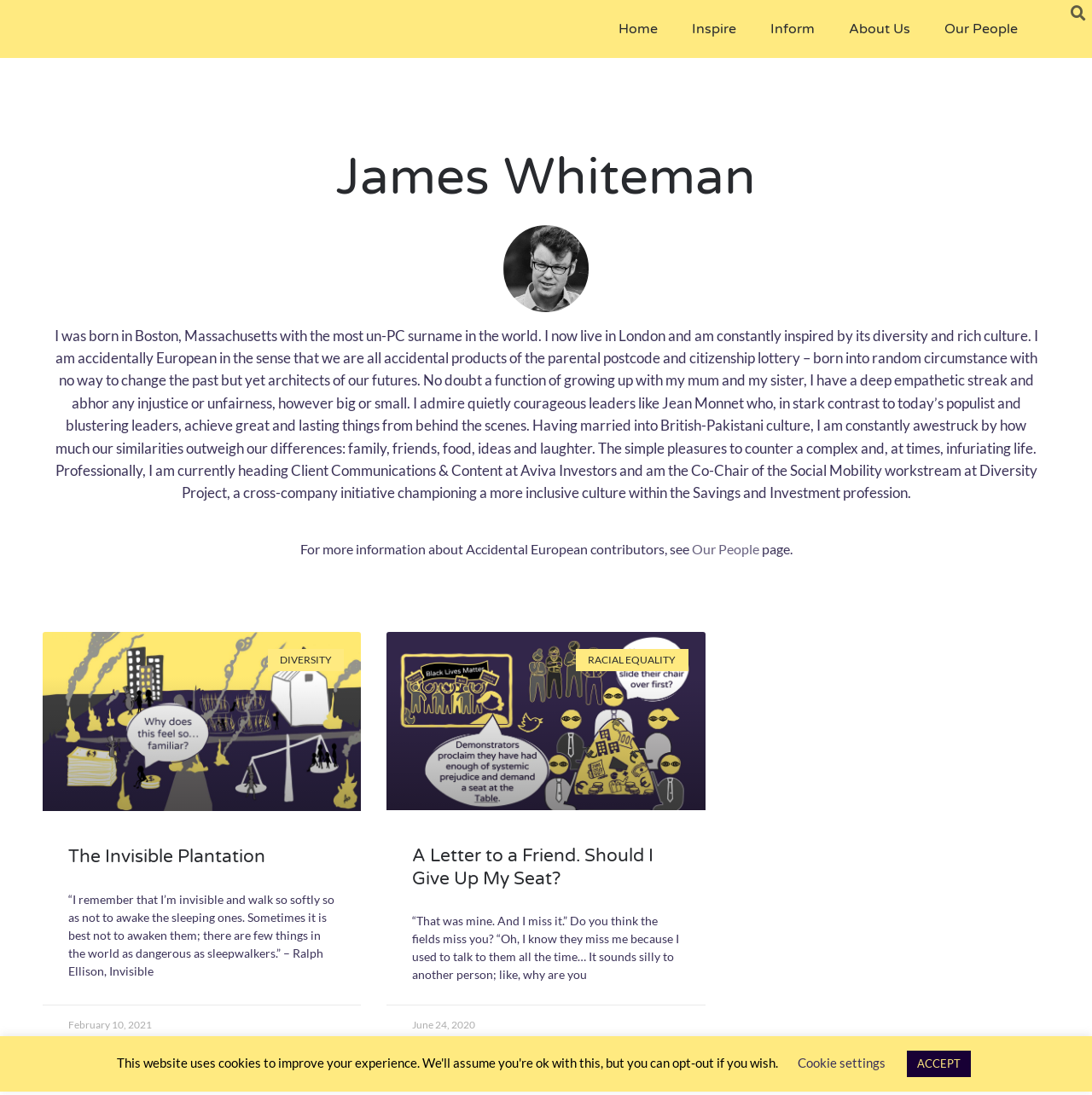Please locate the bounding box coordinates of the element that should be clicked to complete the given instruction: "view the article 'The Invisible Plantation'".

[0.062, 0.772, 0.307, 0.793]